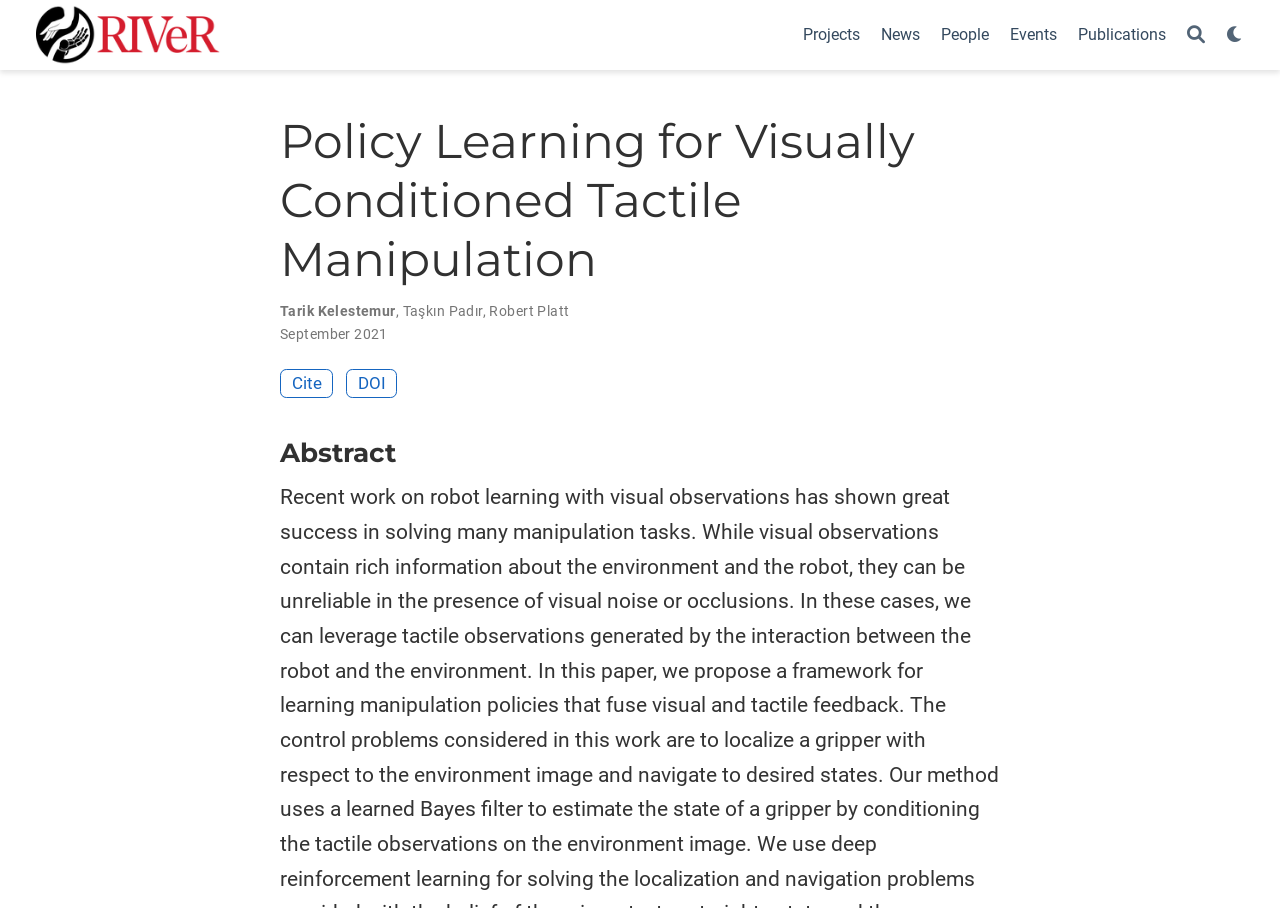How many authors are listed?
Using the information from the image, give a concise answer in one word or a short phrase.

3